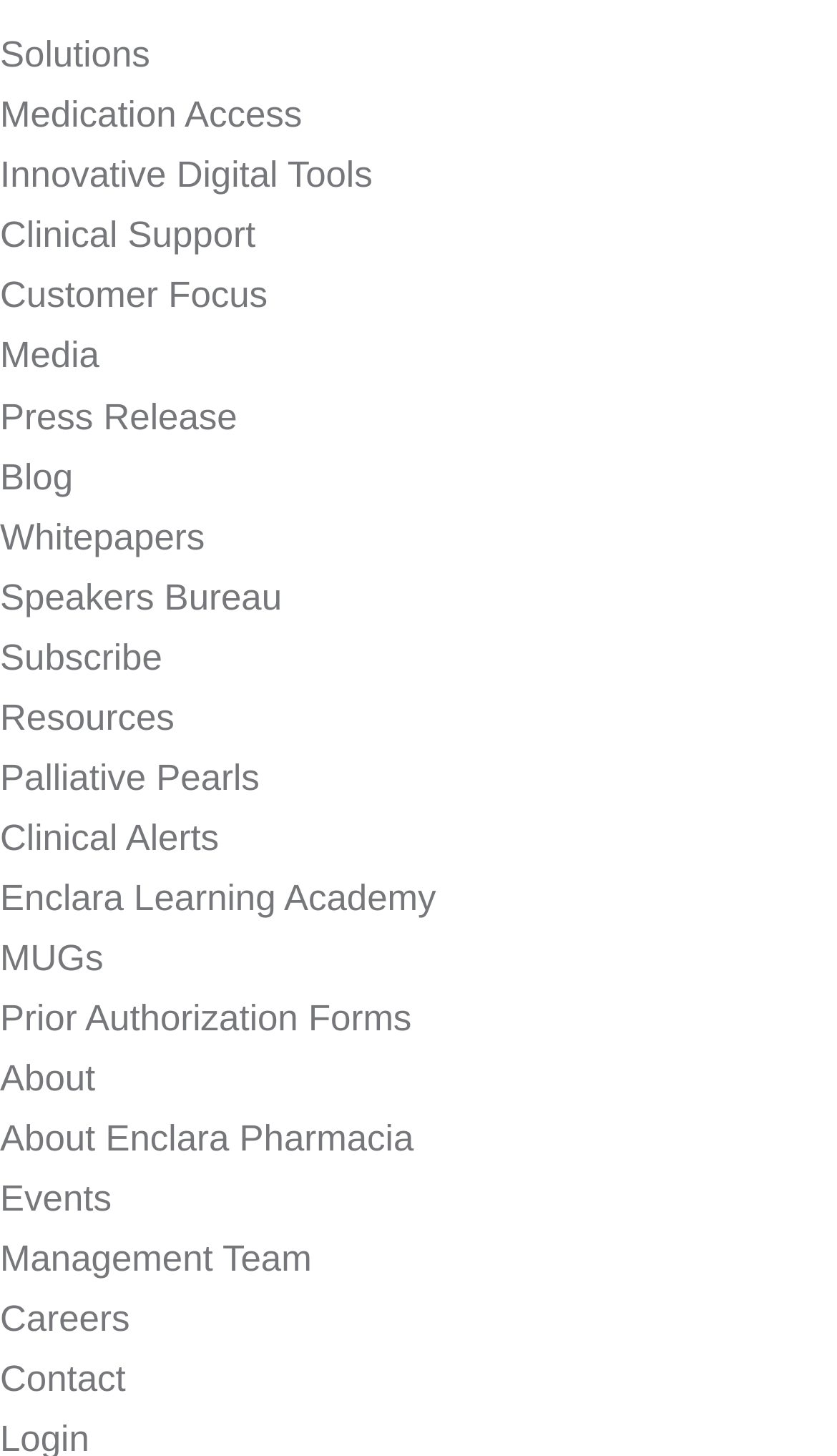What is the last link on the webpage?
Look at the image and answer the question using a single word or phrase.

Contact